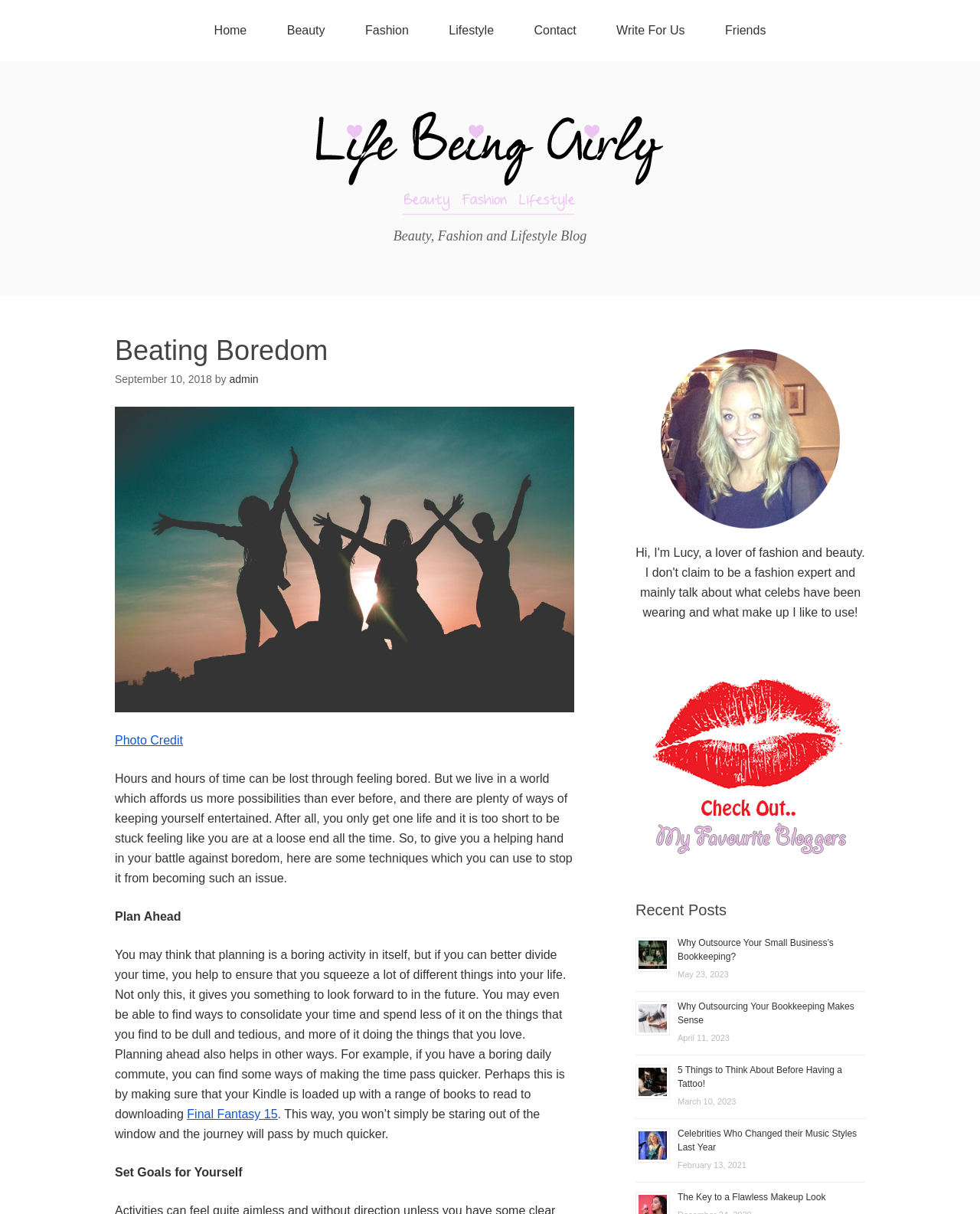Write an elaborate caption that captures the essence of the webpage.

This webpage is a blog titled "Beating Boredom | Life Being Girly" with a focus on beauty, fashion, and lifestyle. At the top, there is a navigation menu with seven links: "Home", "Beauty", "Fashion", "Lifestyle", "Contact", "Write For Us", and "Friends". Below the navigation menu, there is a large header with the blog title and a logo image.

The main content of the page is divided into two sections. The first section is an article titled "Beating Boredom" with a photo credit link at the top. The article discusses ways to overcome boredom, including planning ahead, setting goals, and finding ways to make daily commutes more enjoyable. There is also a link to an unrelated article titled "Final Fantasy 15" within the text.

The second section is a list of recent posts, each with a heading, an image, and a link to the full article. The posts are titled "Why Outsource Your Small Business’s Bookkeeping?", "Why Outsourcing Your Bookkeeping Makes Sense", "5 Things to Think About Before Having a Tattoo!", "Celebrities Who Changed their Music Styles Last Year", and "The Key to a Flawless Makeup Look". Each post also has a timestamp indicating when it was published.

Throughout the page, there are several images, including a logo image, a photo accompanying the "Beating Boredom" article, and images associated with each of the recent posts. The overall layout is organized, with clear headings and concise text.